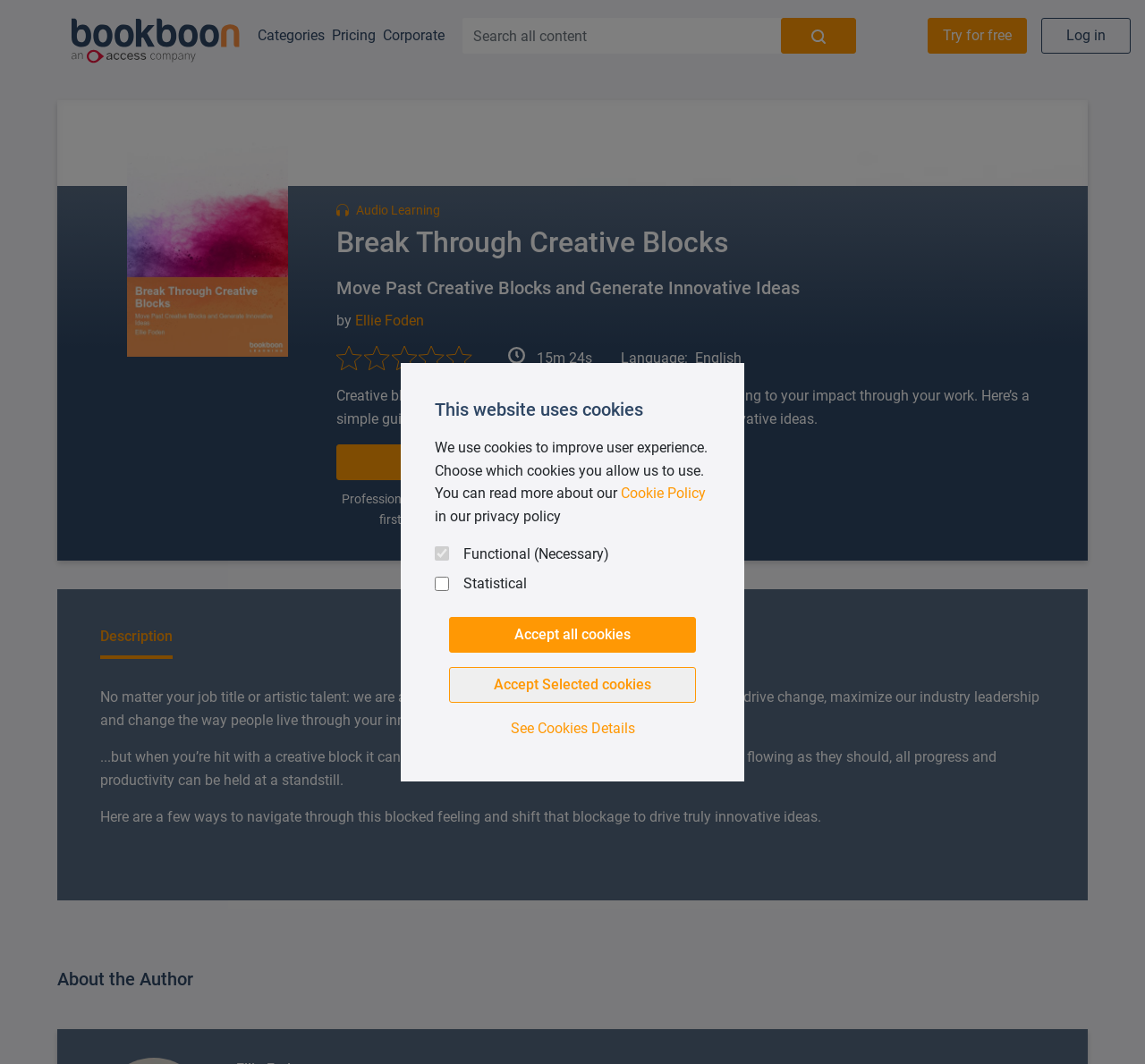Specify the bounding box coordinates of the element's area that should be clicked to execute the given instruction: "Try for free". The coordinates should be four float numbers between 0 and 1, i.e., [left, top, right, bottom].

[0.81, 0.017, 0.897, 0.05]